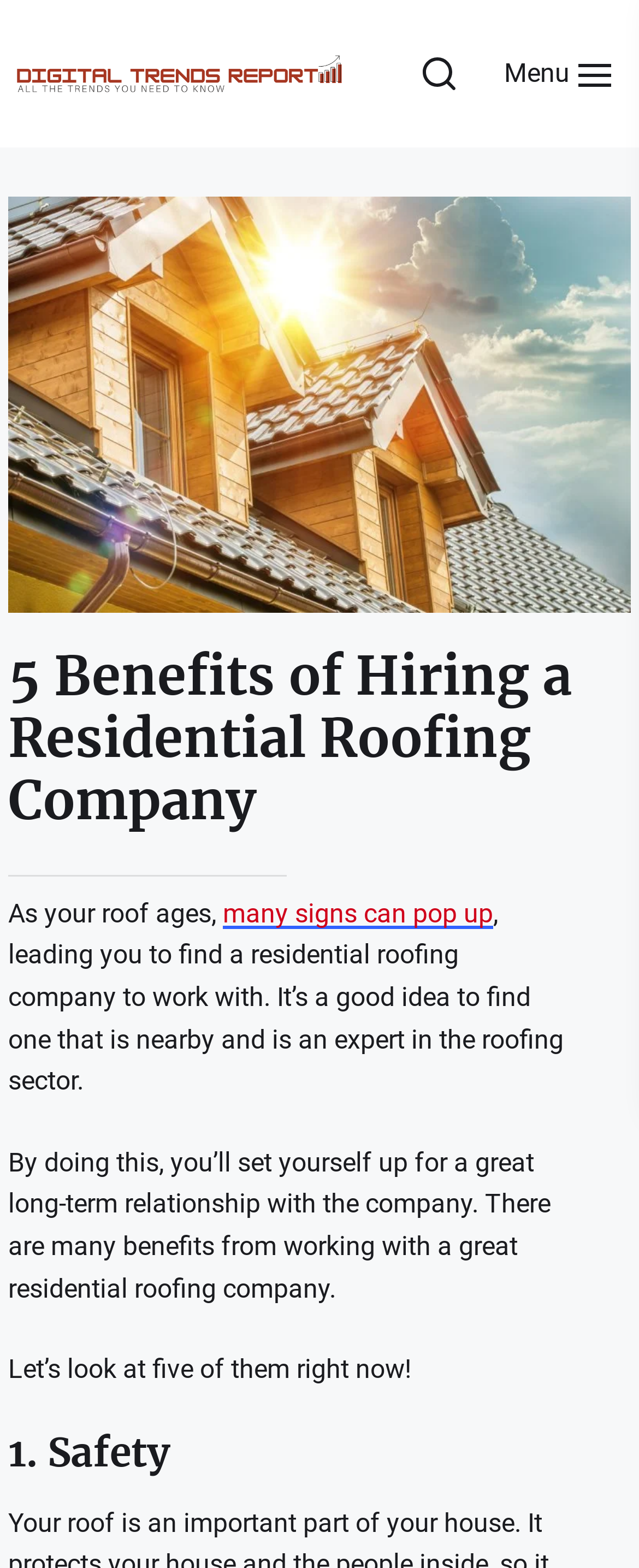Find the main header of the webpage and produce its text content.

5 Benefits of Hiring a Residential Roofing Company